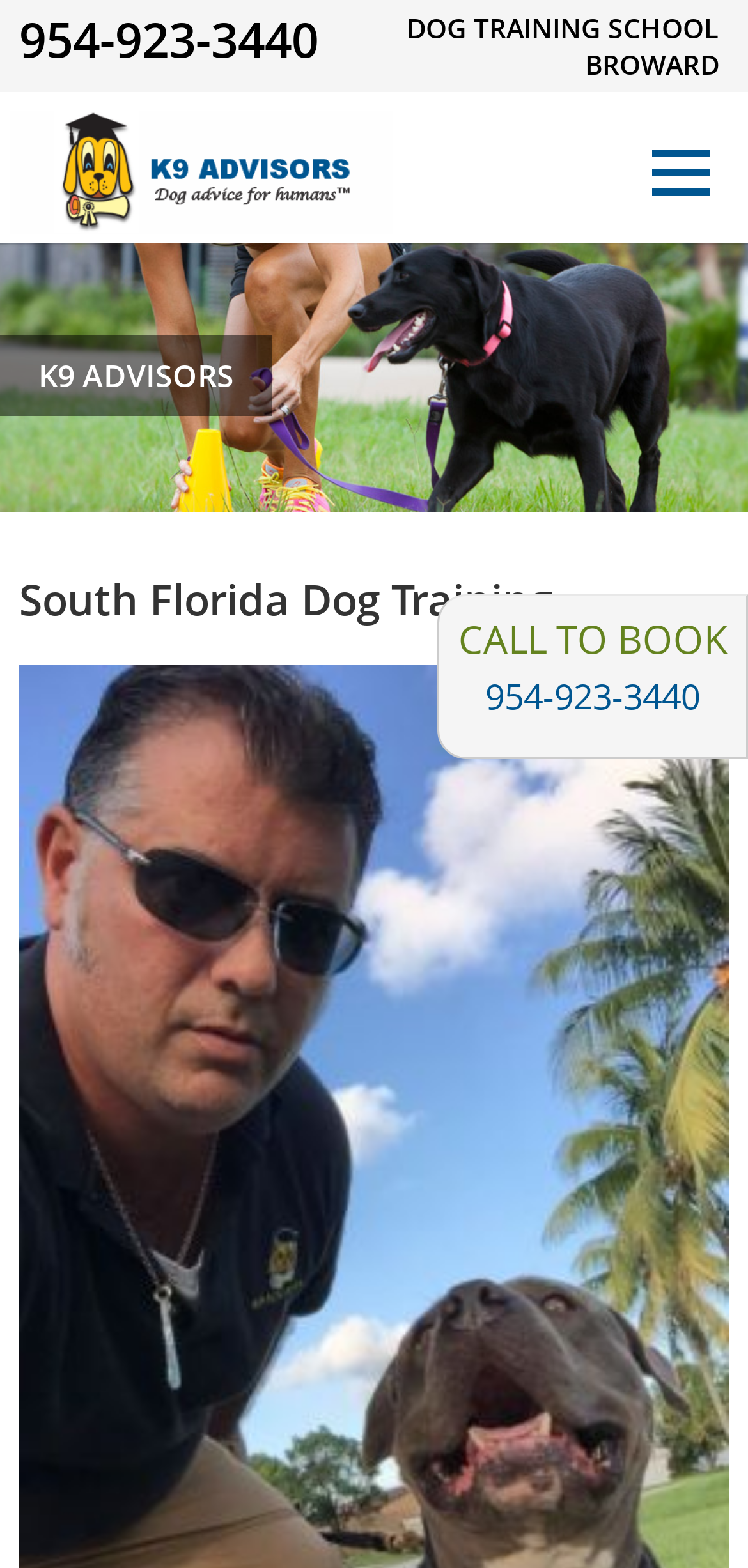Identify and extract the main heading of the webpage.

DOG TRAINING SCHOOL BROWARD